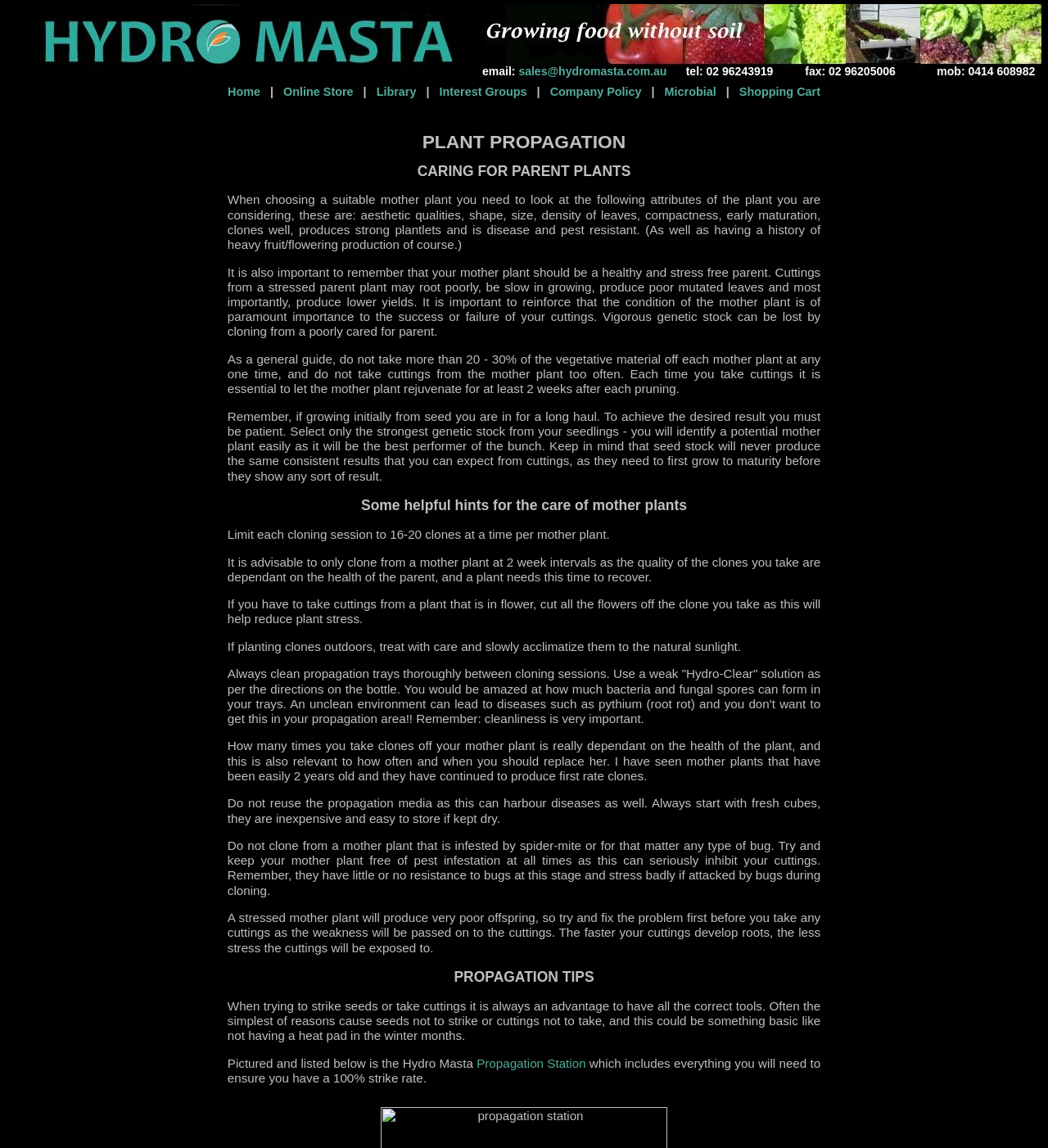How often should you clone from a mother plant?
Give a one-word or short-phrase answer derived from the screenshot.

Every 2 weeks